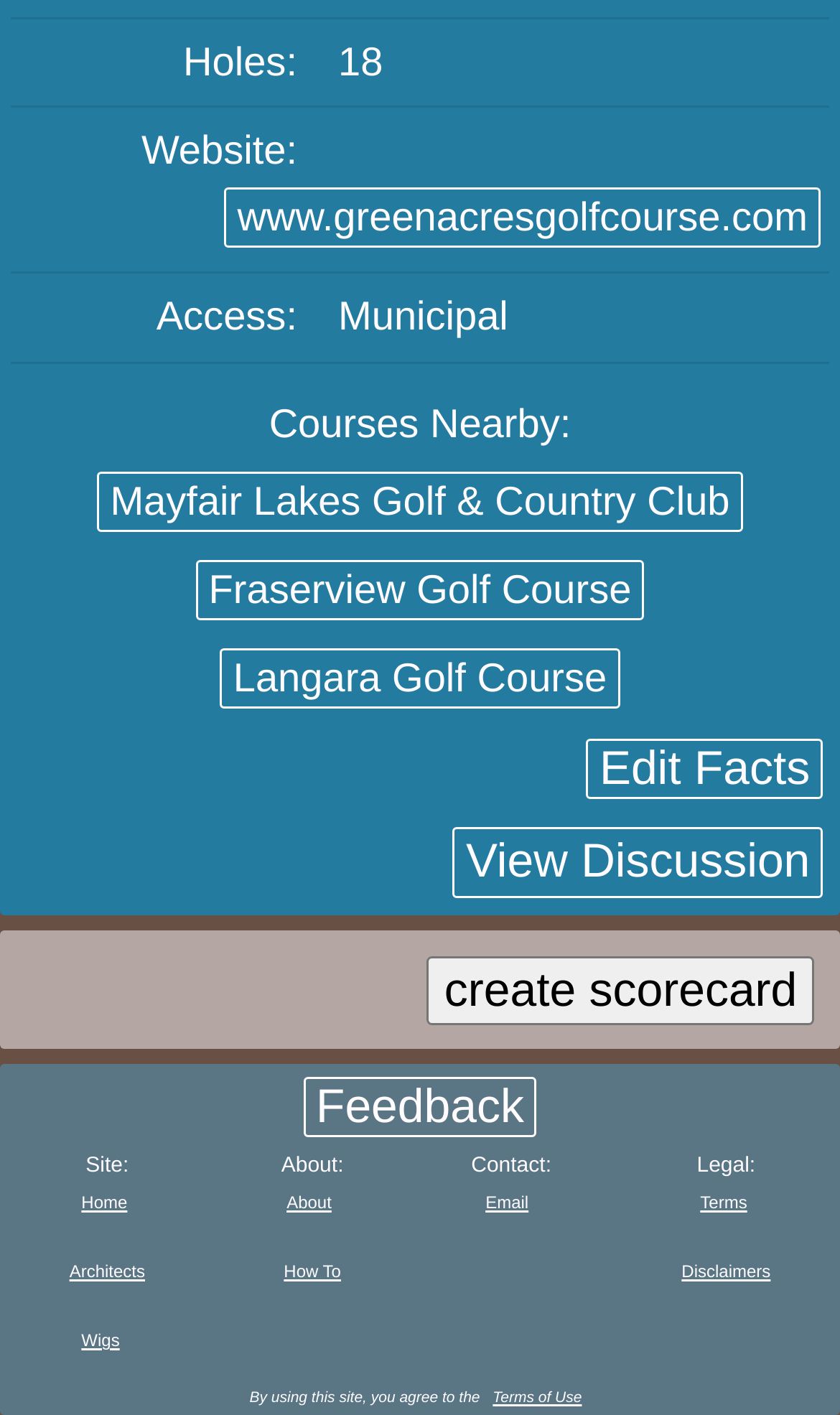How many nearby courses are listed?
Please answer the question as detailed as possible.

The answer can be found by looking at the 'Courses Nearby:' section, which lists three nearby courses: Mayfair Lakes Golf & Country Club, Fraserview Golf Course, and Langara Golf Course.